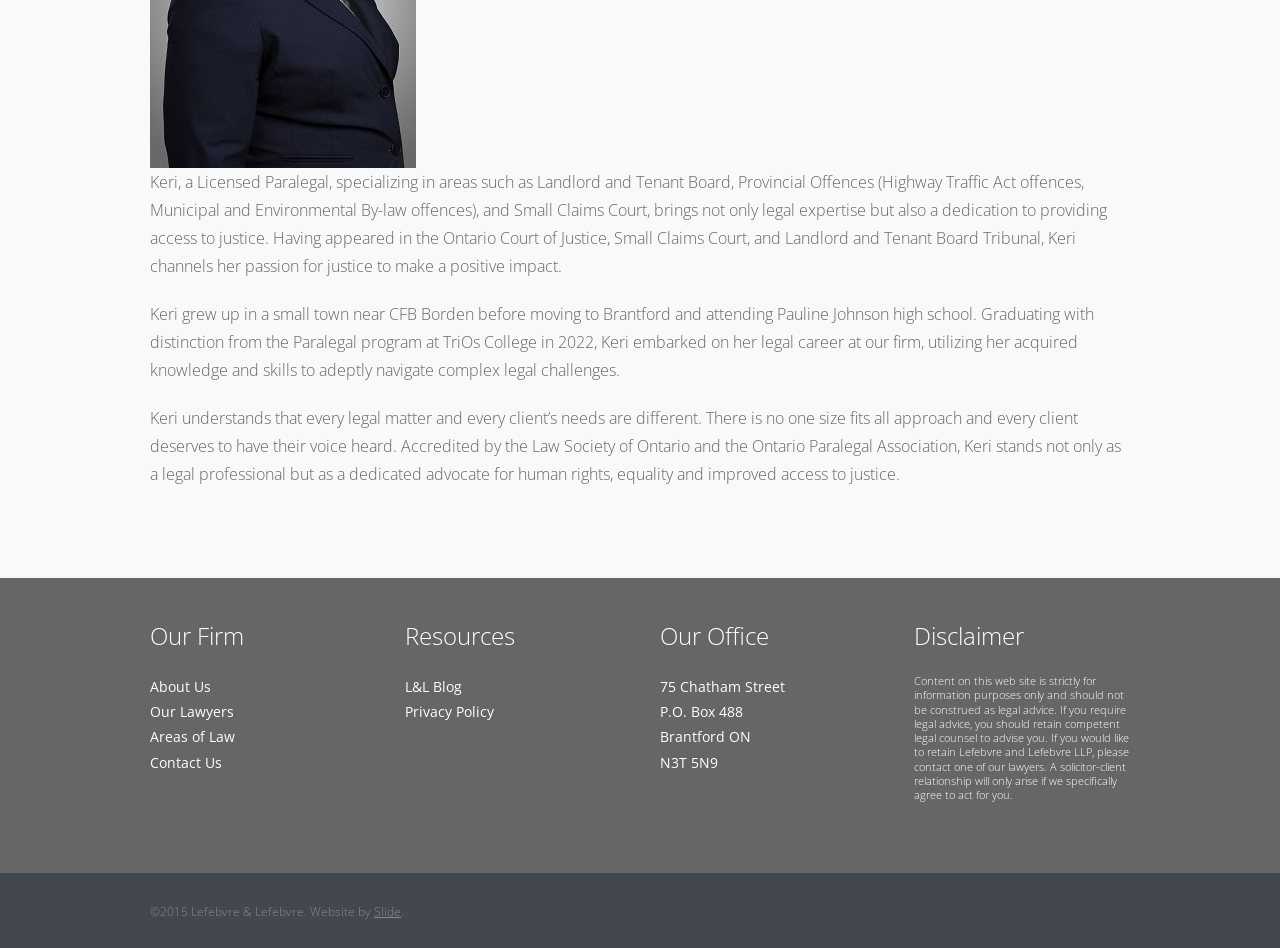Based on the element description Slide, identify the bounding box of the UI element in the given webpage screenshot. The coordinates should be in the format (top-left x, top-left y, bottom-right x, bottom-right y) and must be between 0 and 1.

[0.292, 0.952, 0.313, 0.97]